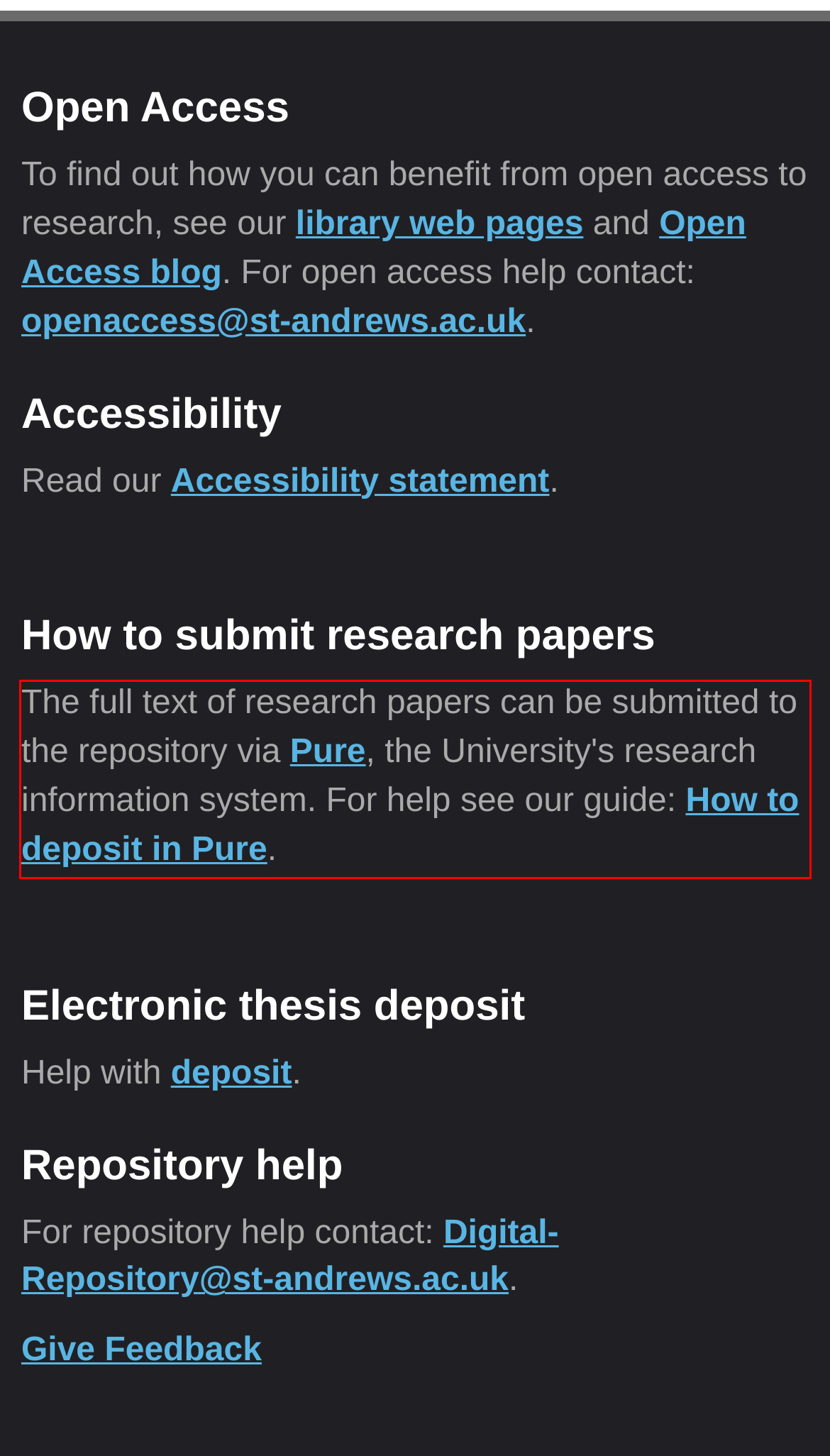The screenshot provided shows a webpage with a red bounding box. Apply OCR to the text within this red bounding box and provide the extracted content.

The full text of research papers can be submitted to the repository via Pure, the University's research information system. For help see our guide: How to deposit in Pure.